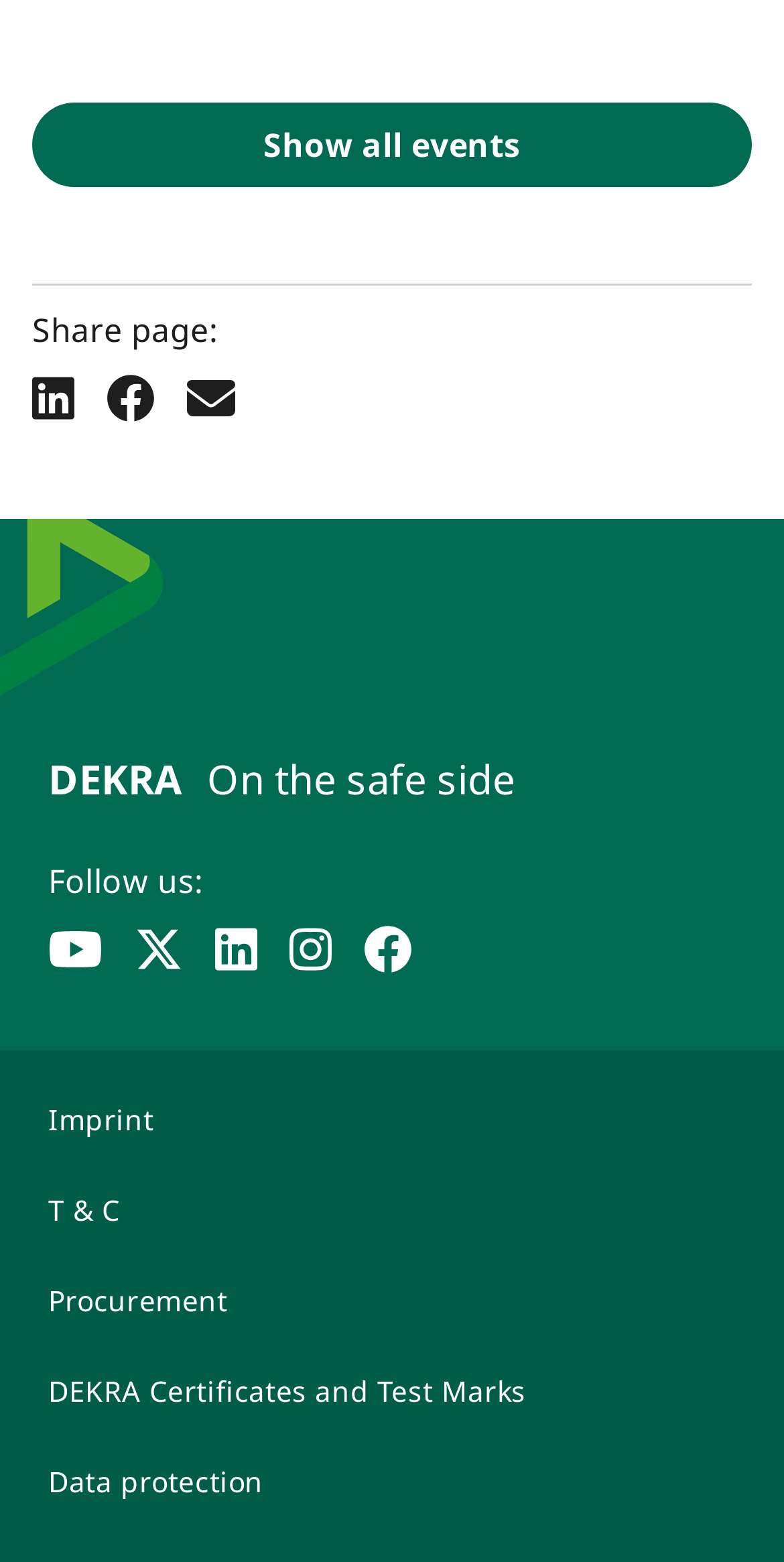Respond concisely with one word or phrase to the following query:
How many social media links are there?

5